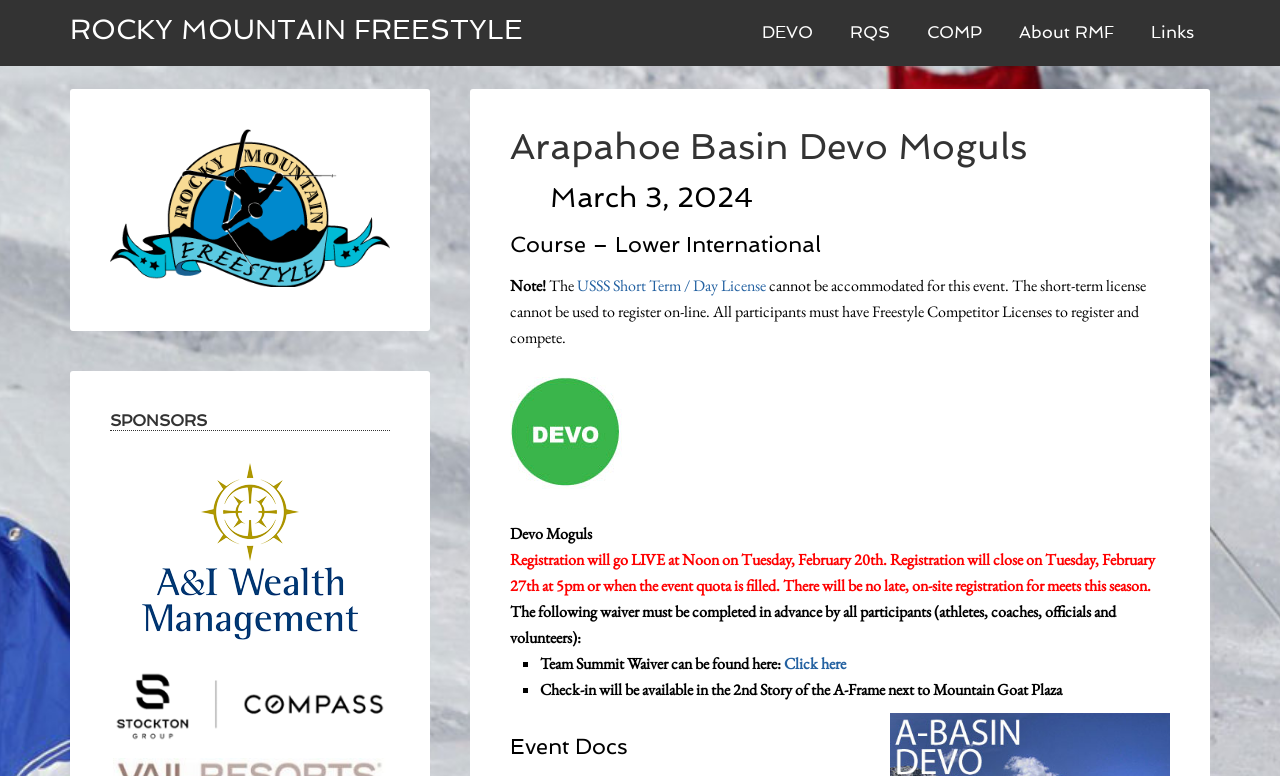Locate the bounding box coordinates of the element you need to click to accomplish the task described by this instruction: "Click on USSS Short Term / Day License".

[0.451, 0.354, 0.598, 0.381]